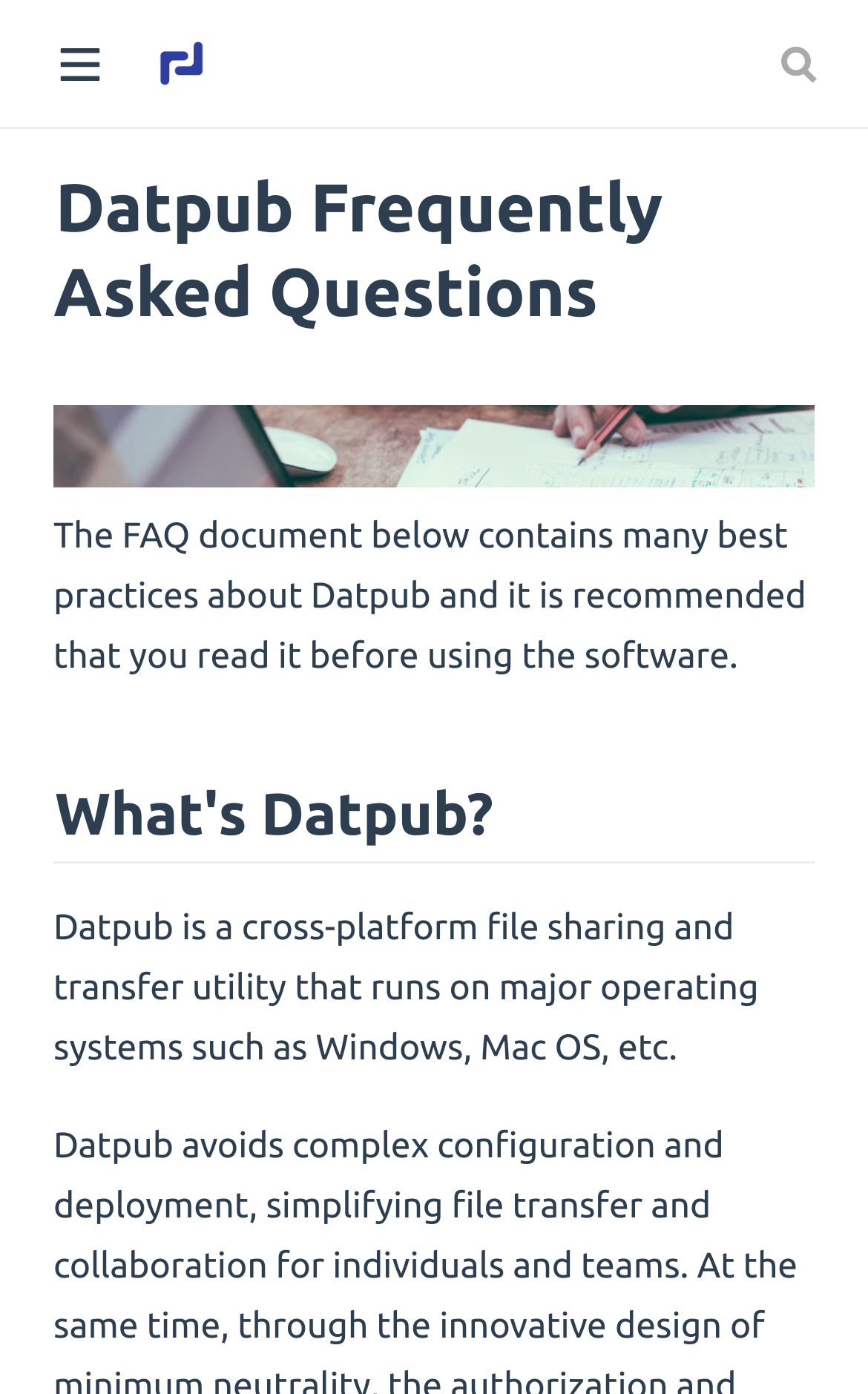Provide a brief response to the question below using one word or phrase:
What is recommended to read before using Datpub?

The FAQ document